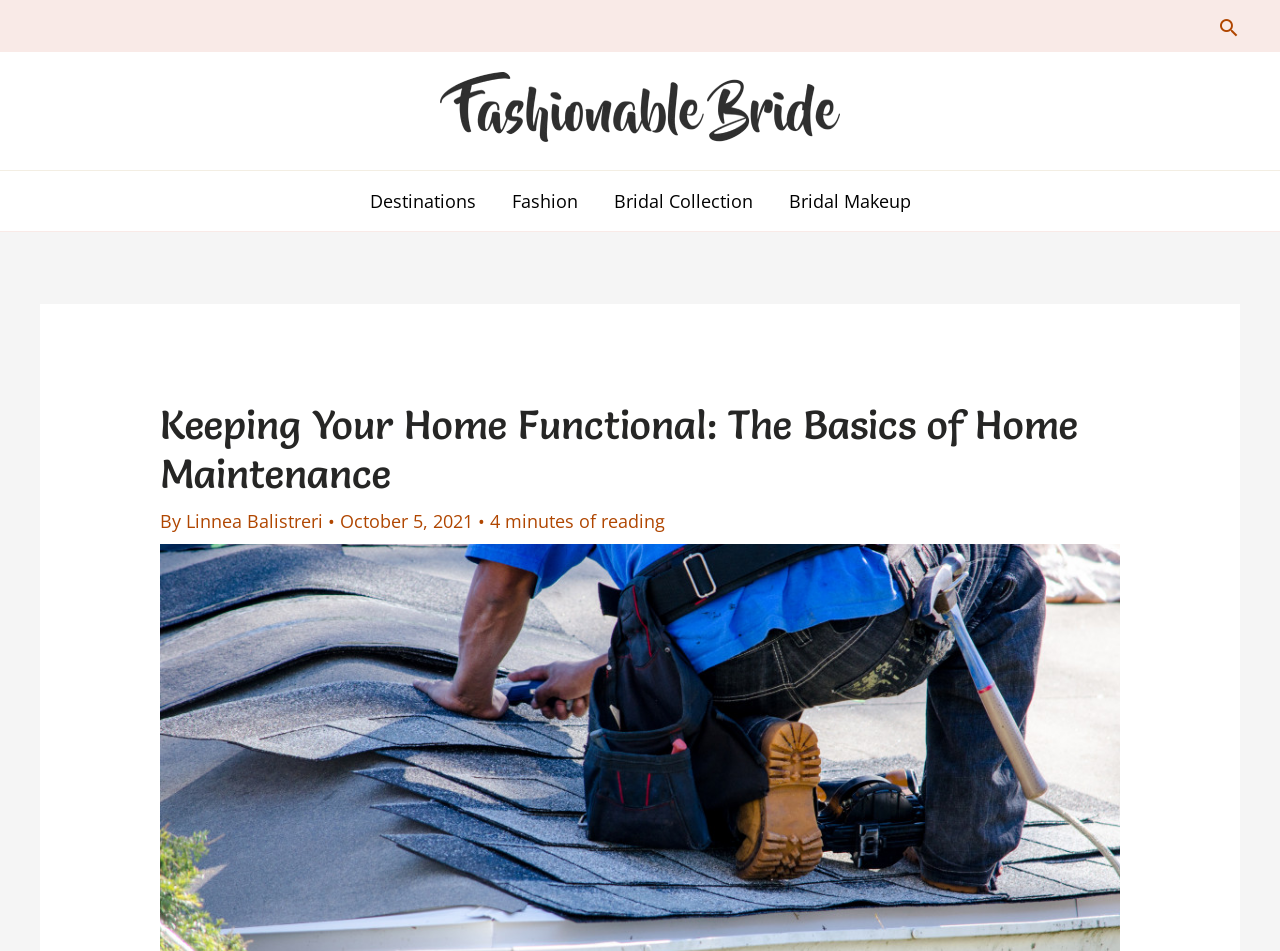How long does it take to read the article 'Keeping Your Home Functional: The Basics of Home Maintenance'?
Relying on the image, give a concise answer in one word or a brief phrase.

4 minutes